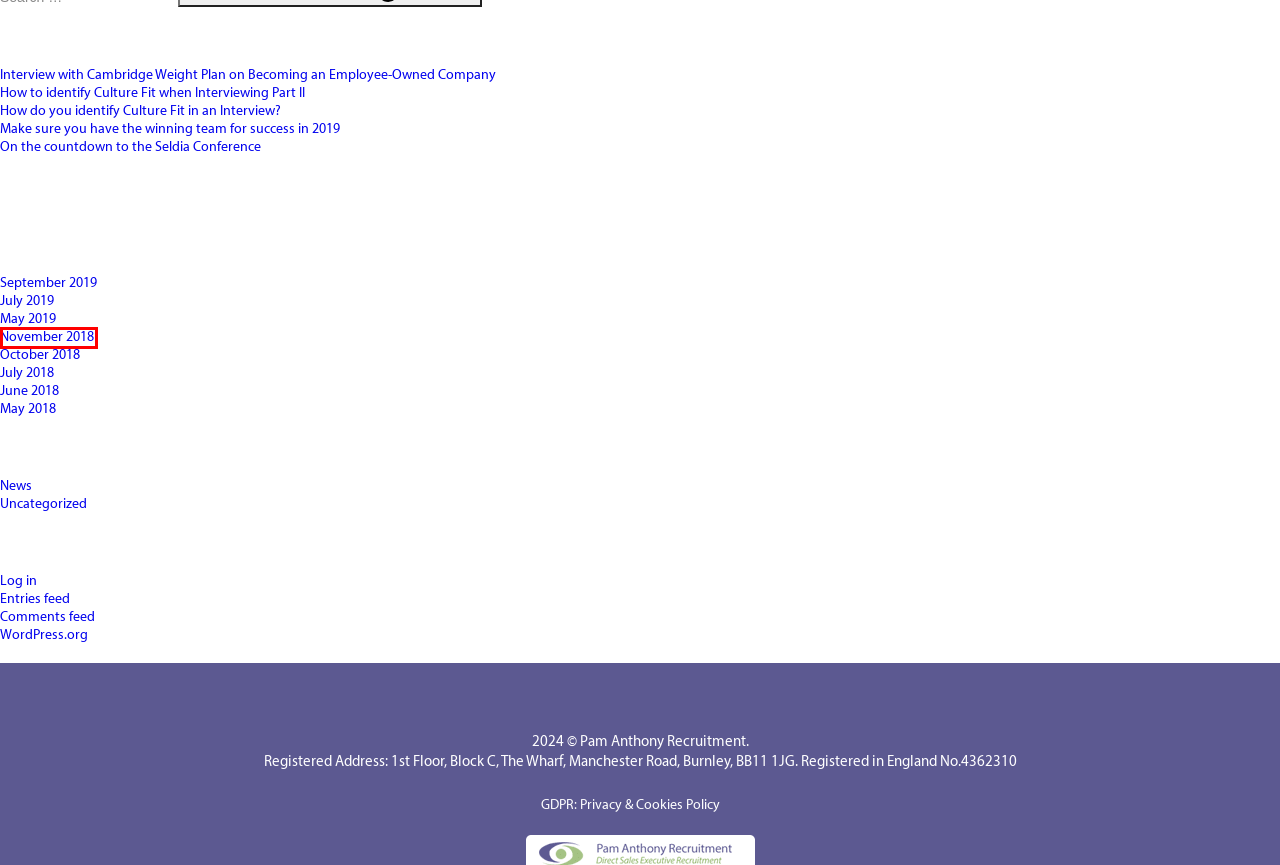Look at the screenshot of a webpage with a red bounding box and select the webpage description that best corresponds to the new page after clicking the element in the red box. Here are the options:
A. Privacy Policy - Pam Anthony Recruitment
B. May 2018 - Pam Anthony Recruitment
C. July 2018 - Pam Anthony Recruitment
D. Log In ‹ Pam Anthony Recruitment — WordPress
E. October 2018 - Pam Anthony Recruitment
F. July 2019 - Pam Anthony Recruitment
G. June 2018 - Pam Anthony Recruitment
H. November 2018 - Pam Anthony Recruitment

H